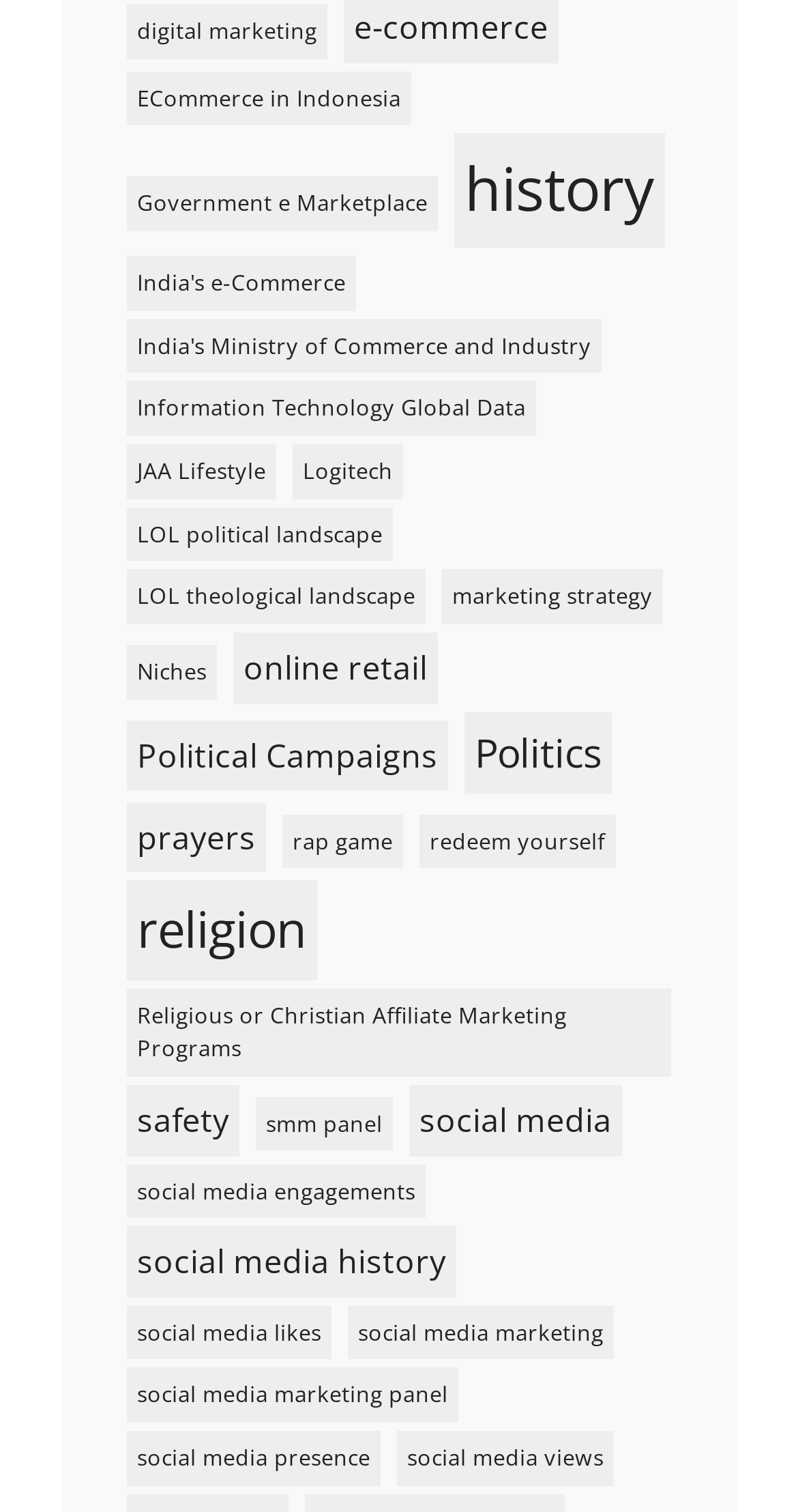Identify the coordinates of the bounding box for the element that must be clicked to accomplish the instruction: "explore LOL political landscape".

[0.159, 0.335, 0.492, 0.371]